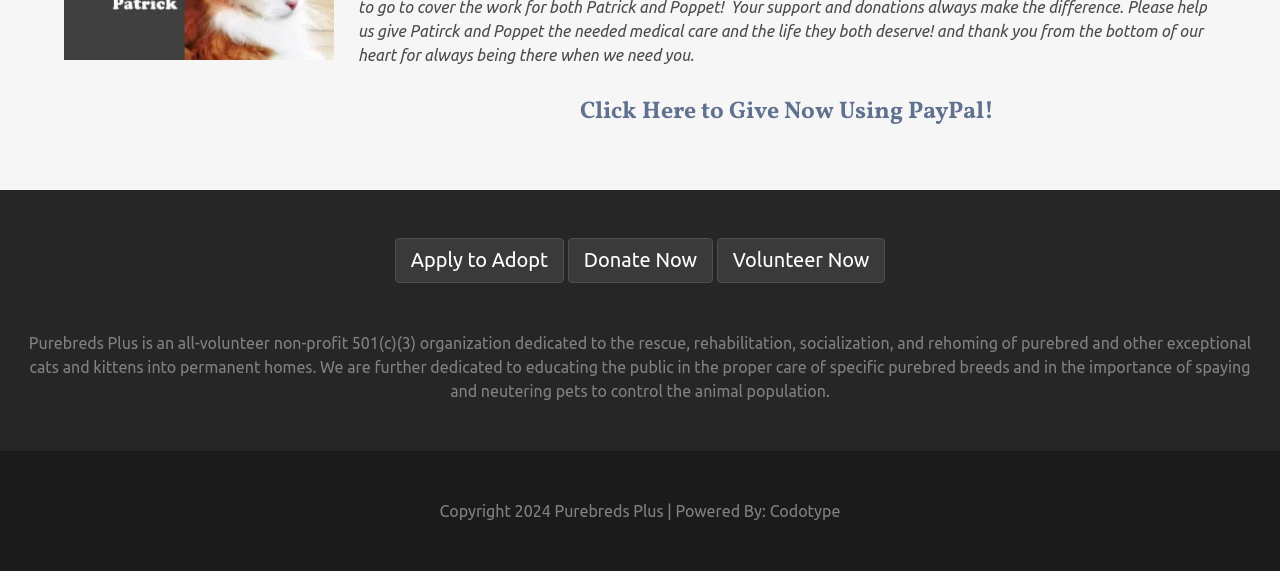What is the organization's mission?
Using the details shown in the screenshot, provide a comprehensive answer to the question.

Based on the StaticText element with the description 'Purebreds Plus is an all-volunteer non-profit 501(c)(3) organization dedicated to the rescue, rehabilitation, socialization, and rehoming of purebred and other exceptional cats and kittens into permanent homes.', we can infer that the organization's mission is to rescue, rehabilitate, socialize, and rehome purebred and other exceptional cats and kittens.